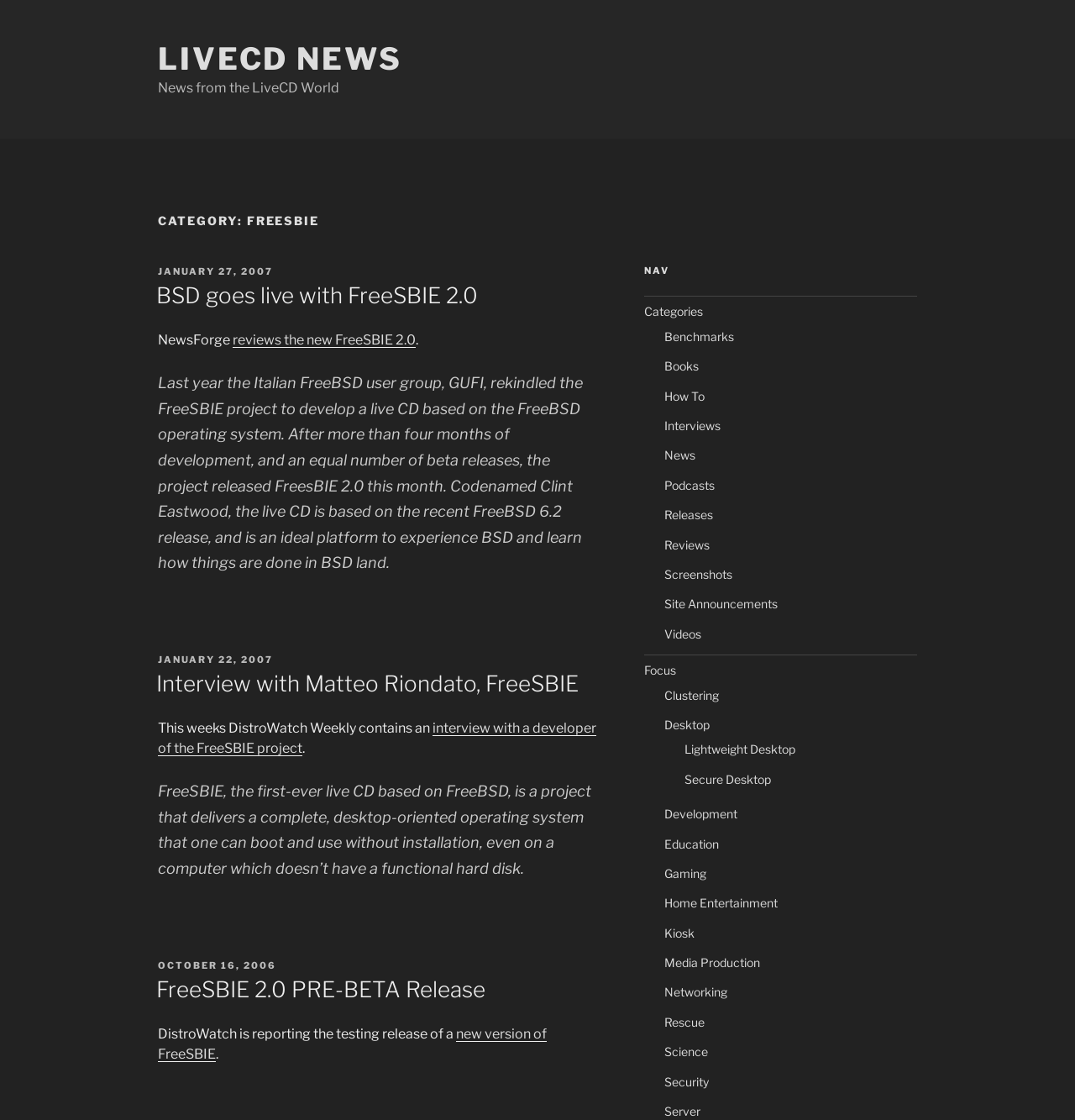What is the date of the second news article?
Based on the image, give a one-word or short phrase answer.

JANUARY 22, 2007